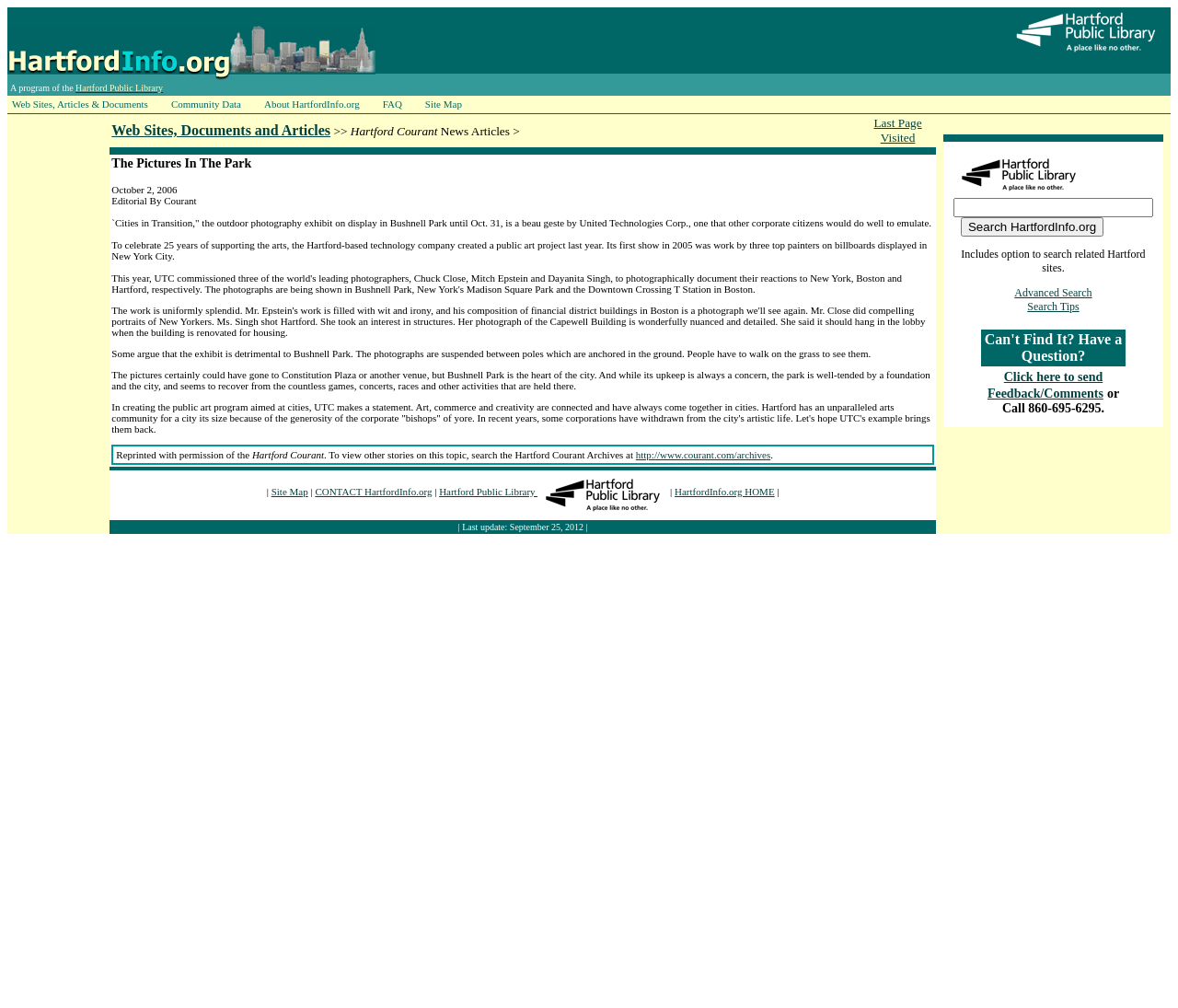Could you determine the bounding box coordinates of the clickable element to complete the instruction: "Click on the 'Web Sites, Documents and Articles' link"? Provide the coordinates as four float numbers between 0 and 1, i.e., [left, top, right, bottom].

[0.095, 0.121, 0.281, 0.137]